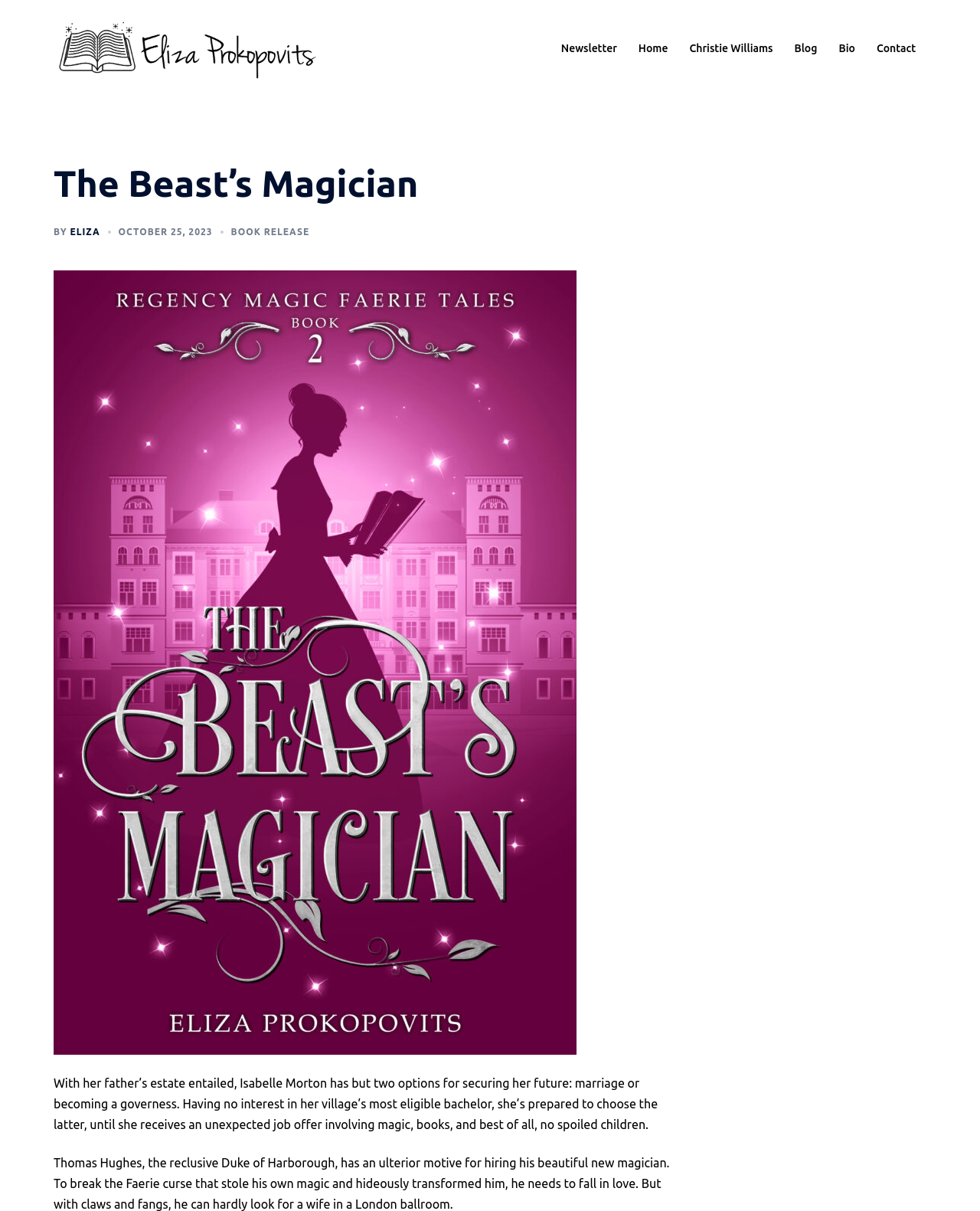Provide the bounding box coordinates for the area that should be clicked to complete the instruction: "Click on Eliza Prokopovits' profile".

[0.055, 0.034, 0.336, 0.045]